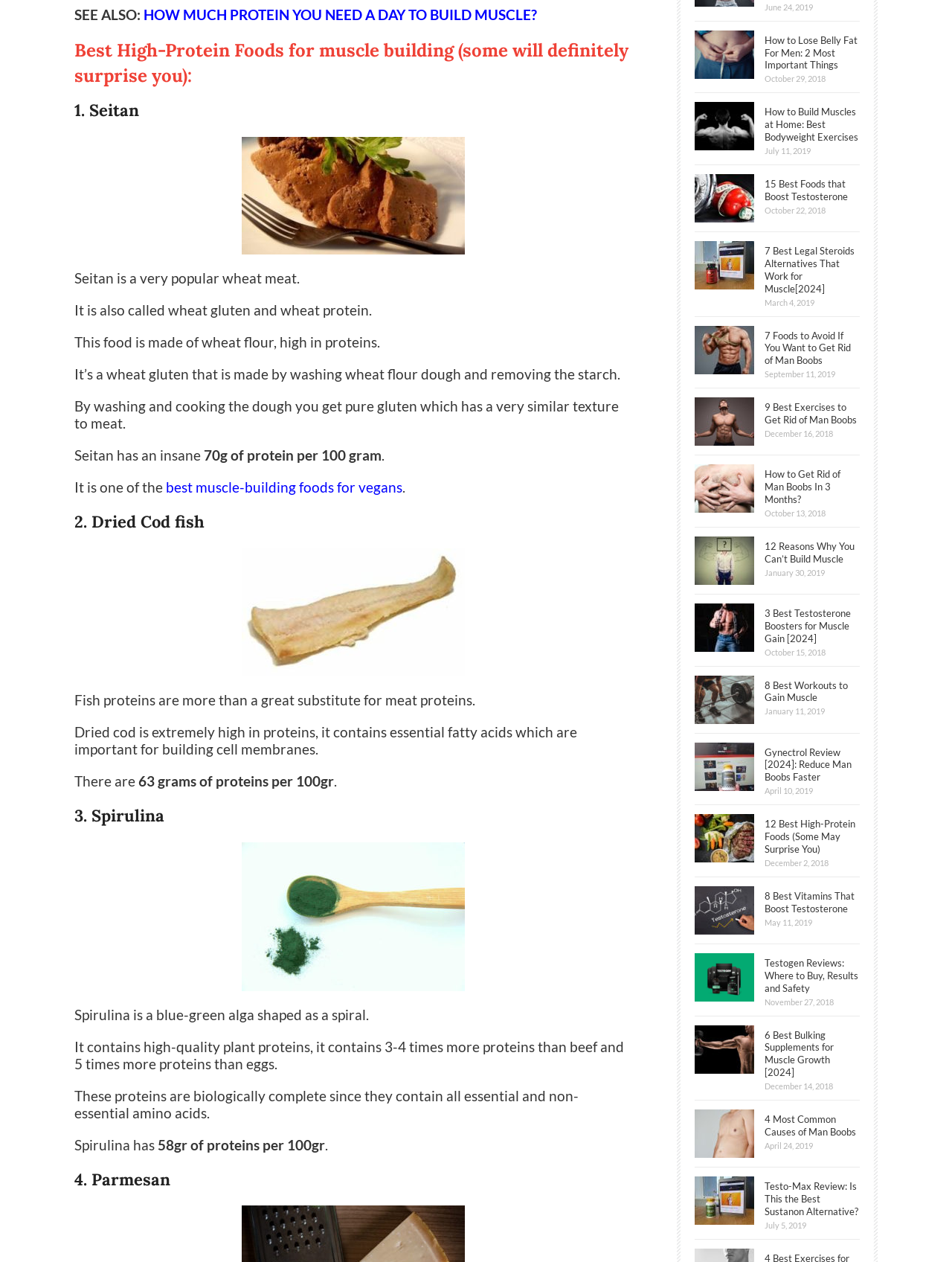Determine the bounding box coordinates for the area that should be clicked to carry out the following instruction: "Read about 'Seitan'".

[0.254, 0.108, 0.488, 0.202]